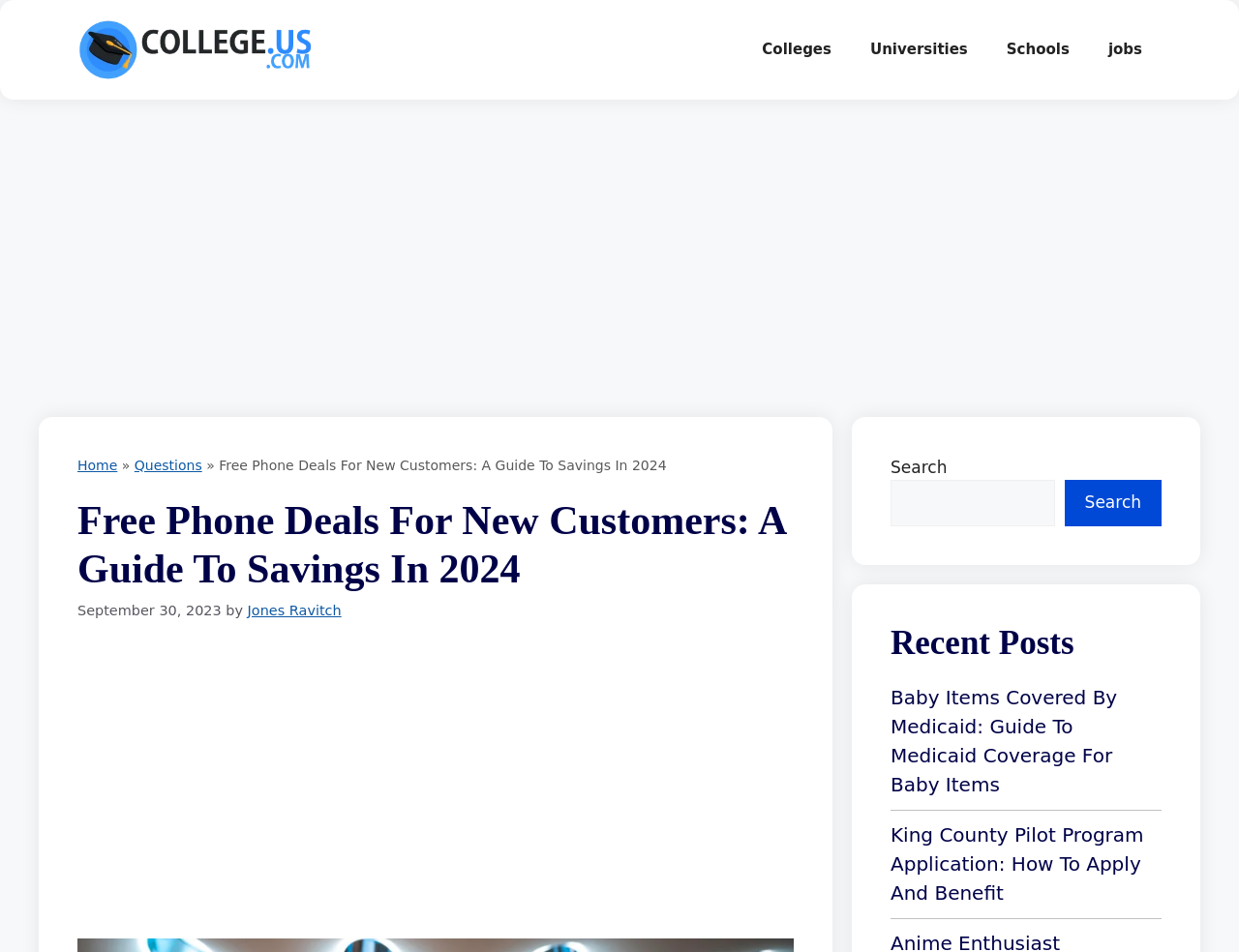What type of content is listed under 'Recent Posts'?
Examine the image and provide an in-depth answer to the question.

The links listed under 'Recent Posts' have titles that suggest they are articles, such as 'Baby Items Covered By Medicaid: Guide To Medicaid Coverage For Baby Items' and 'King County Pilot Program Application: How To Apply And Benefit'.